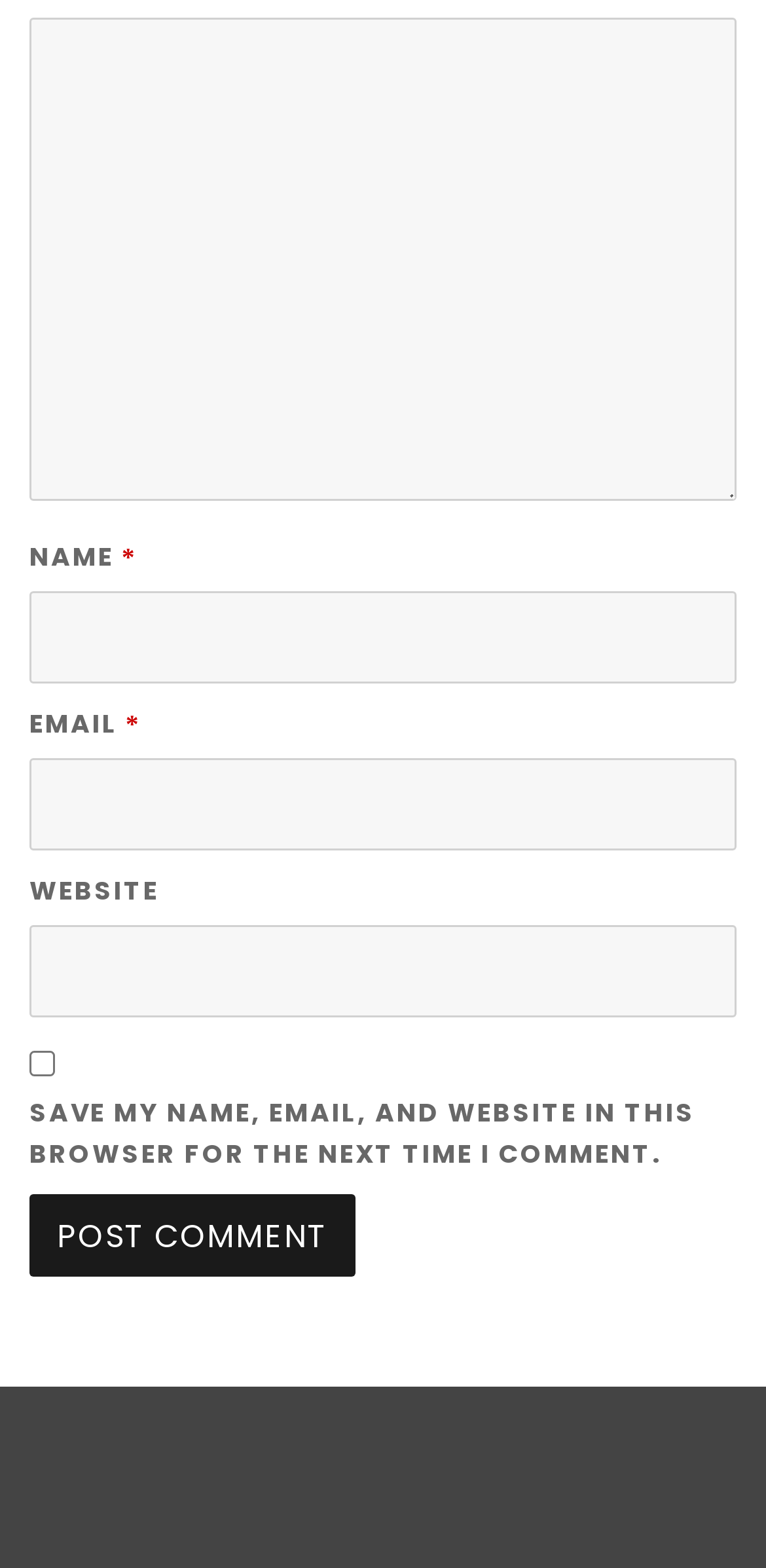Answer the question below in one word or phrase:
What is the optional field for?

Website